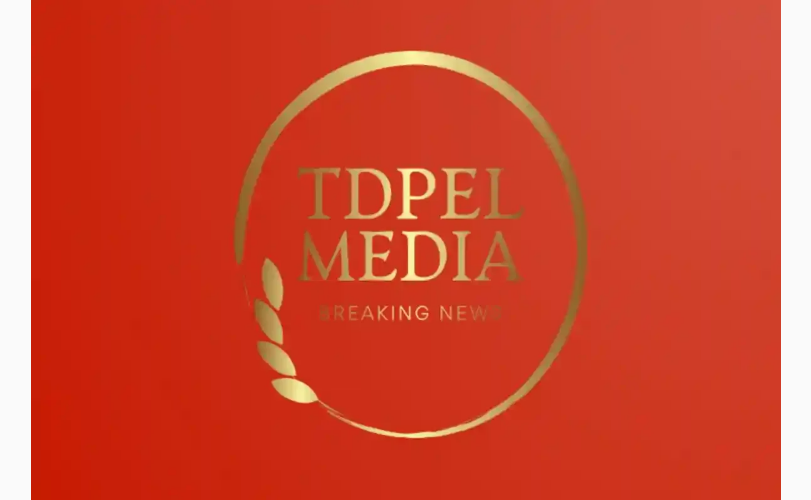What is the color of the typography for the brand name?
Please provide a detailed and comprehensive answer to the question.

According to the caption, the words 'TDPel MEDIA' are in elegant golden typography, emphasizing the brand's focus on news and information, which implies that the color of the typography for the brand name is golden.